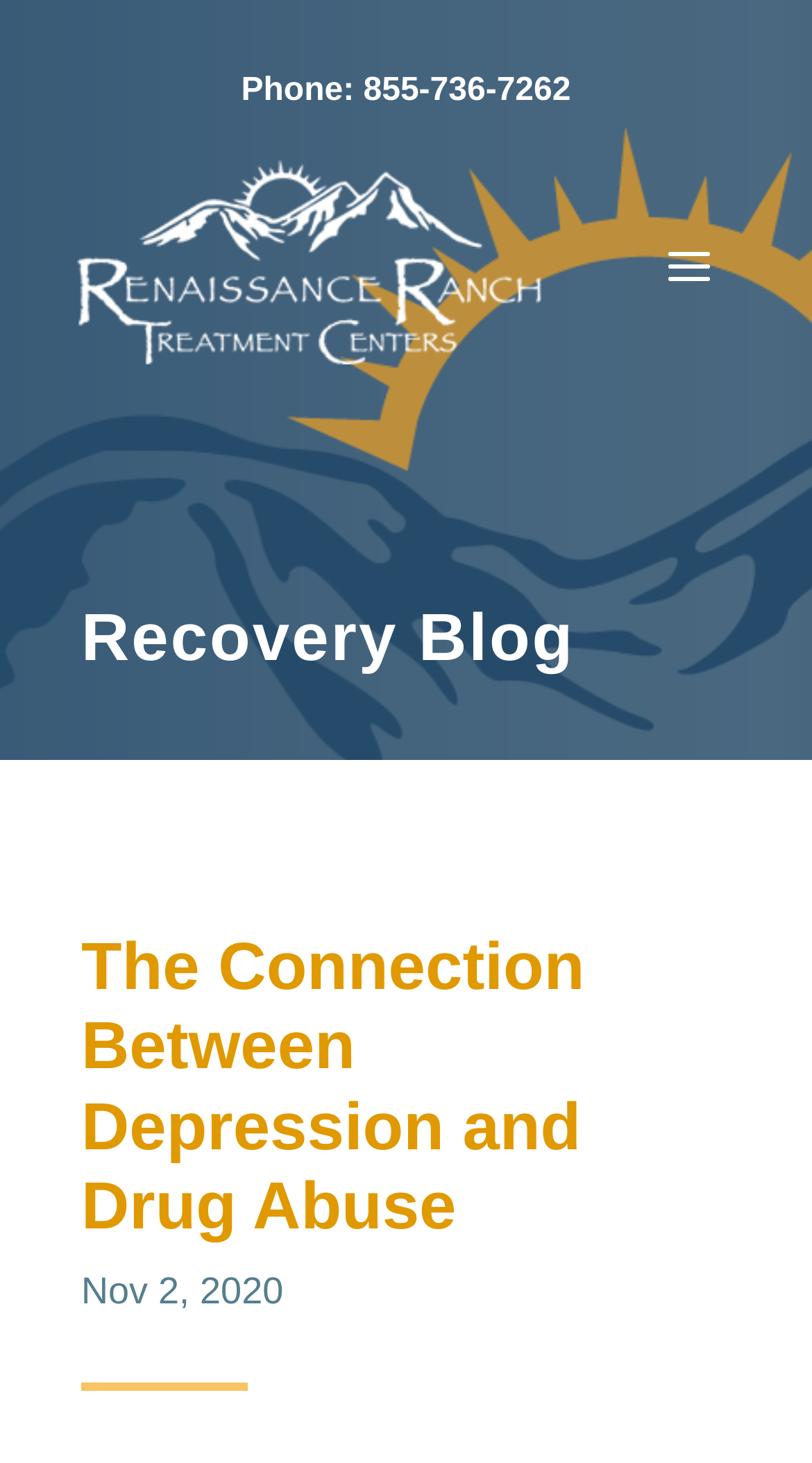Predict the bounding box of the UI element based on the description: "Phone: 855-736-7262". The coordinates should be four float numbers between 0 and 1, formatted as [left, top, right, bottom].

[0.297, 0.05, 0.703, 0.074]